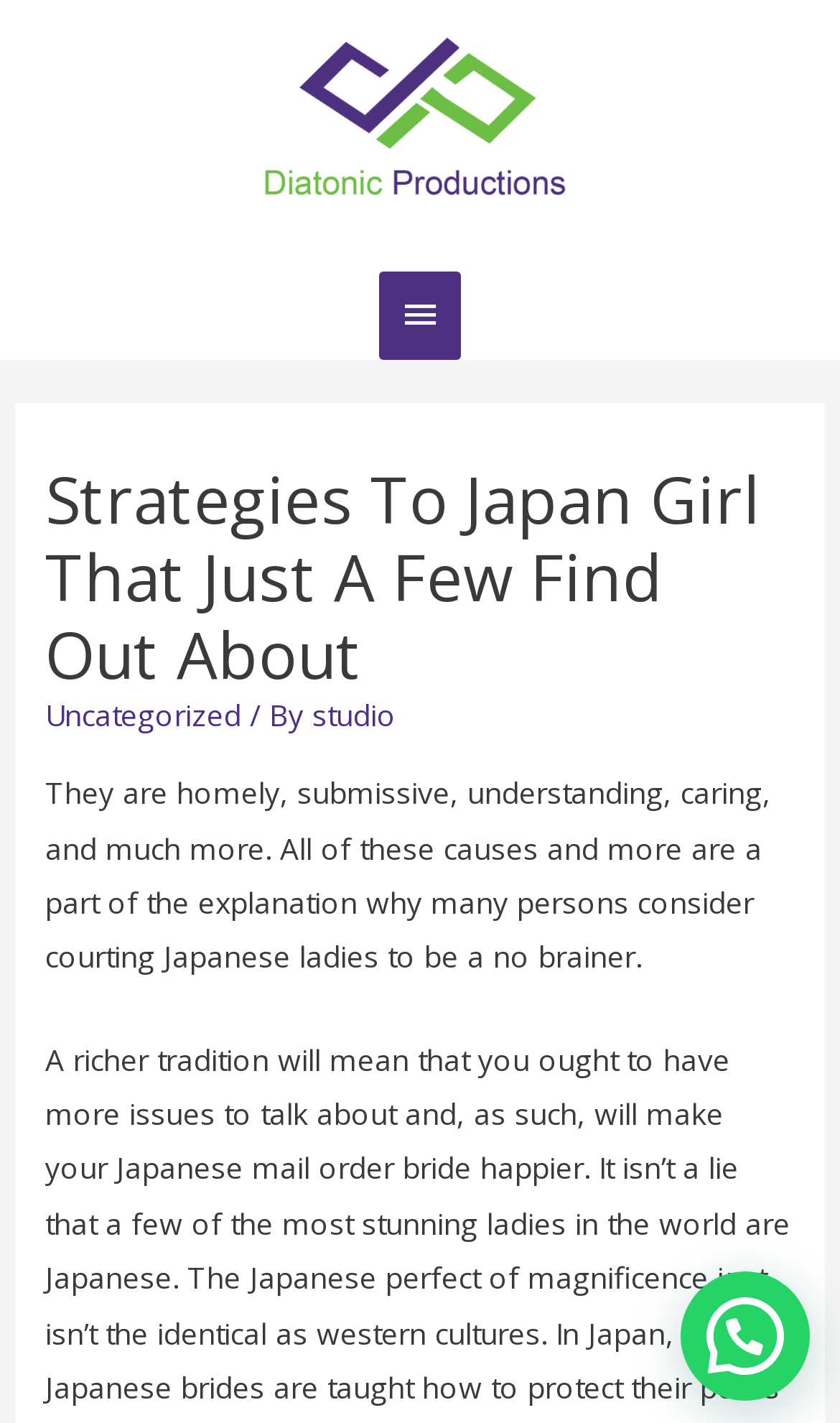Please find the bounding box coordinates in the format (top-left x, top-left y, bottom-right x, bottom-right y) for the given element description. Ensure the coordinates are floating point numbers between 0 and 1. Description: Uncategorized

[0.054, 0.487, 0.287, 0.516]